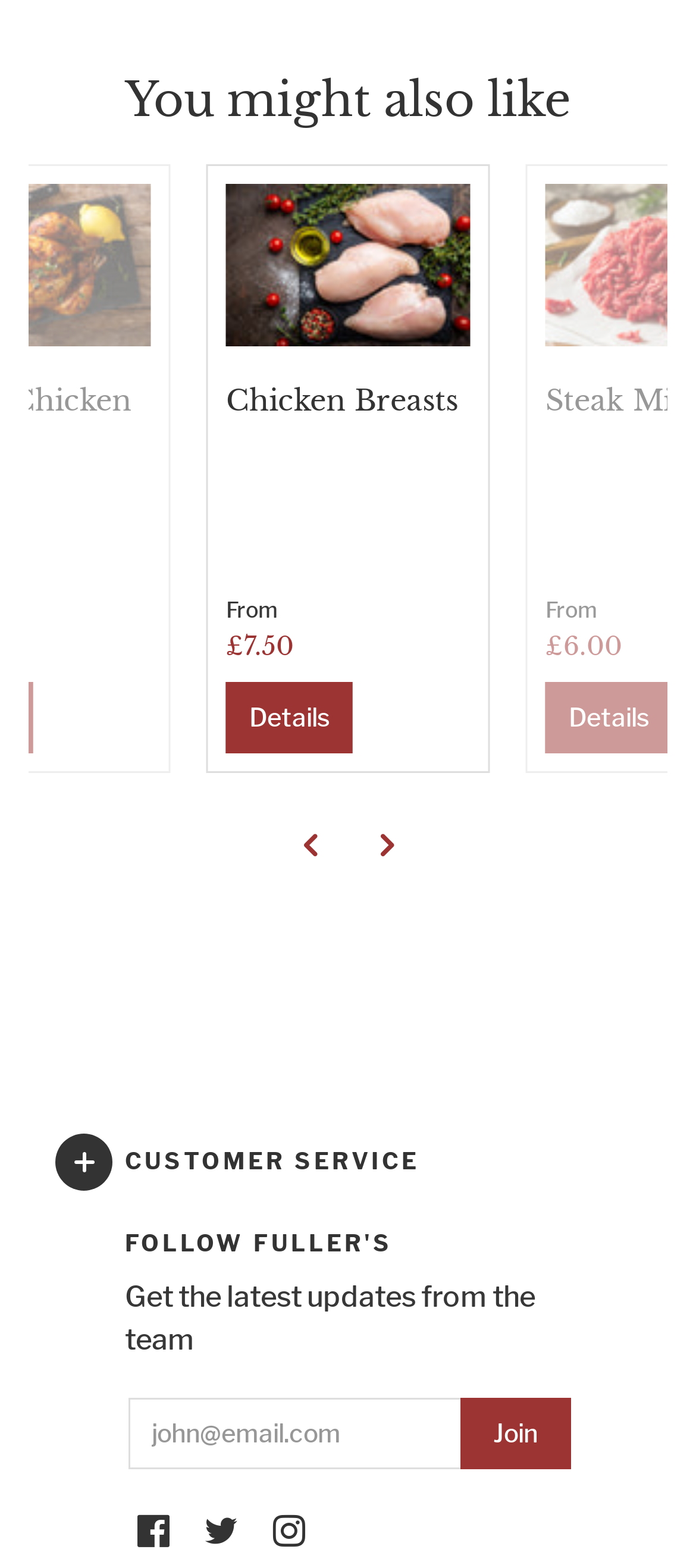Identify the bounding box coordinates of the area you need to click to perform the following instruction: "Join the newsletter".

[0.66, 0.891, 0.821, 0.937]